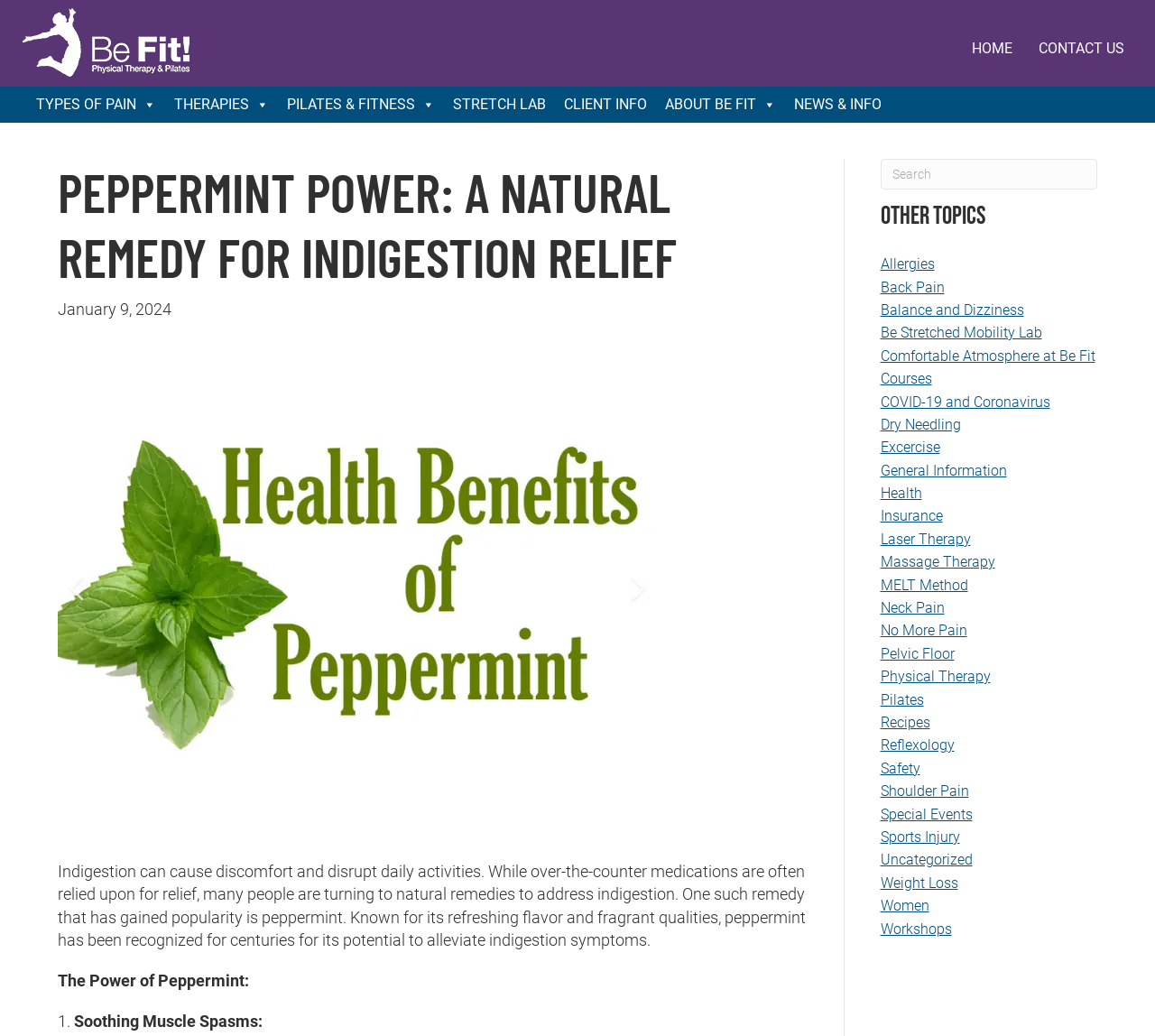What is the name of the physical therapy center? Based on the image, give a response in one word or a short phrase.

Be Fit